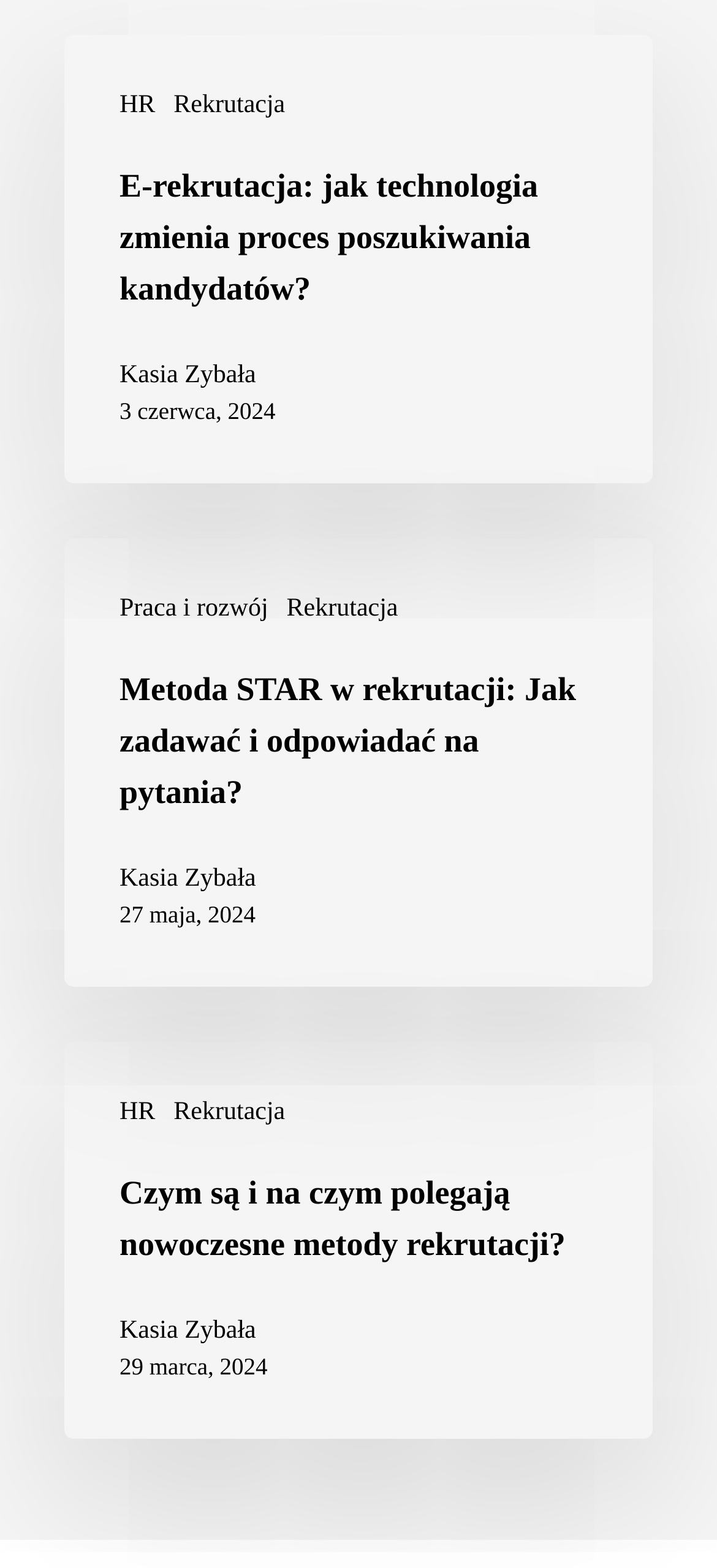Use a single word or phrase to answer this question: 
What is the date of the third article?

29 marca, 2024